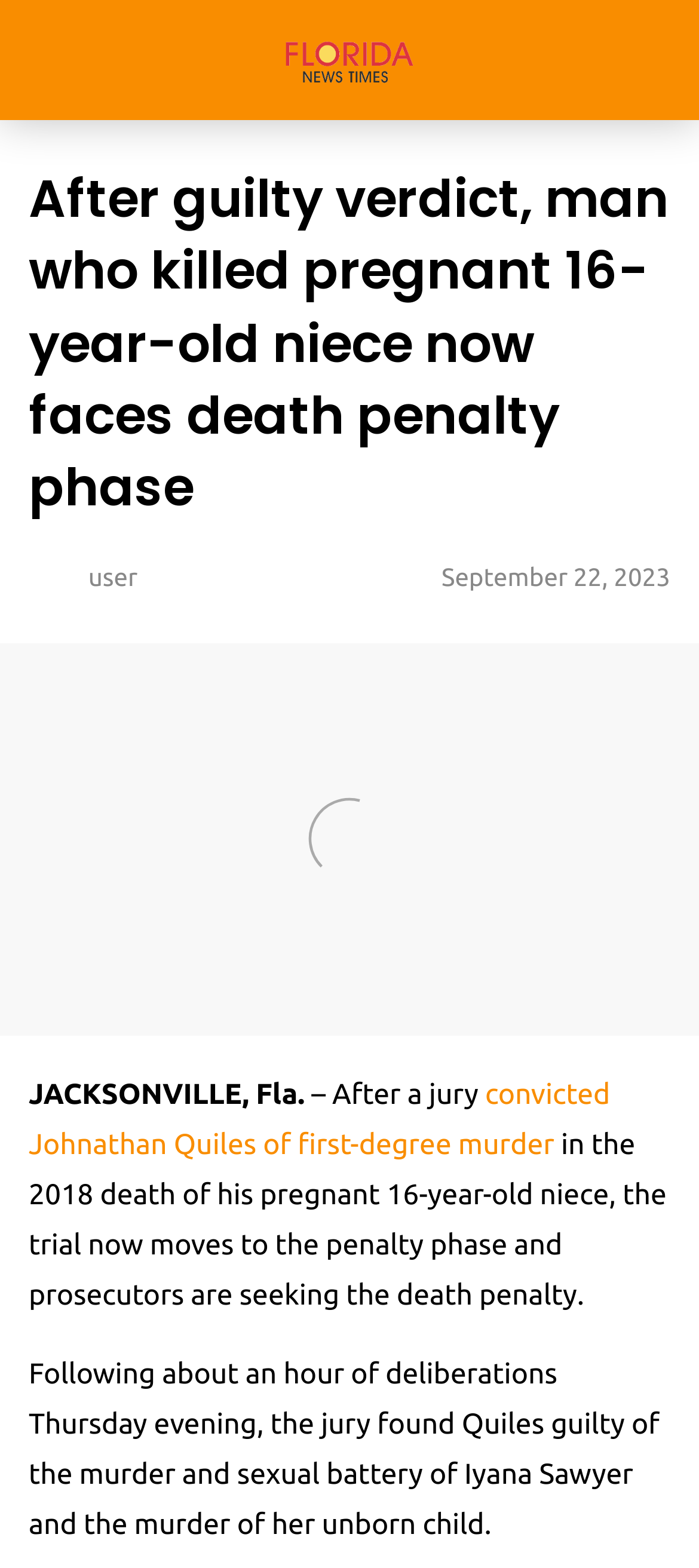What is the name of the person convicted?
Could you answer the question in a detailed manner, providing as much information as possible?

I identified the answer by examining the link element with the content 'convicted Johnathan Quiles of first-degree murder', which reveals the name of the person convicted.